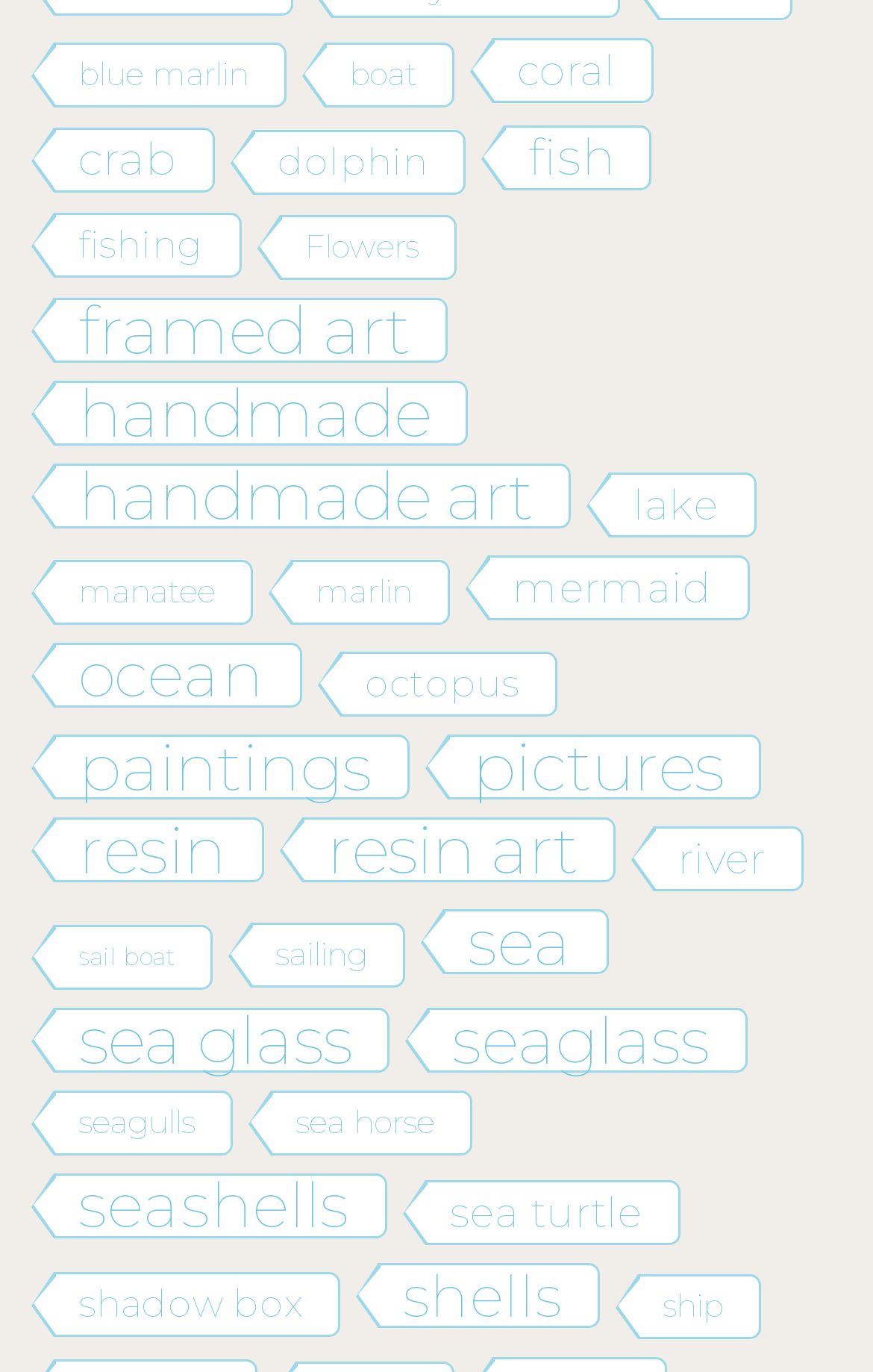Determine the bounding box coordinates of the UI element that matches the following description: "alt="Doing your Assignments"". The coordinates should be four float numbers between 0 and 1 in the format [left, top, right, bottom].

None